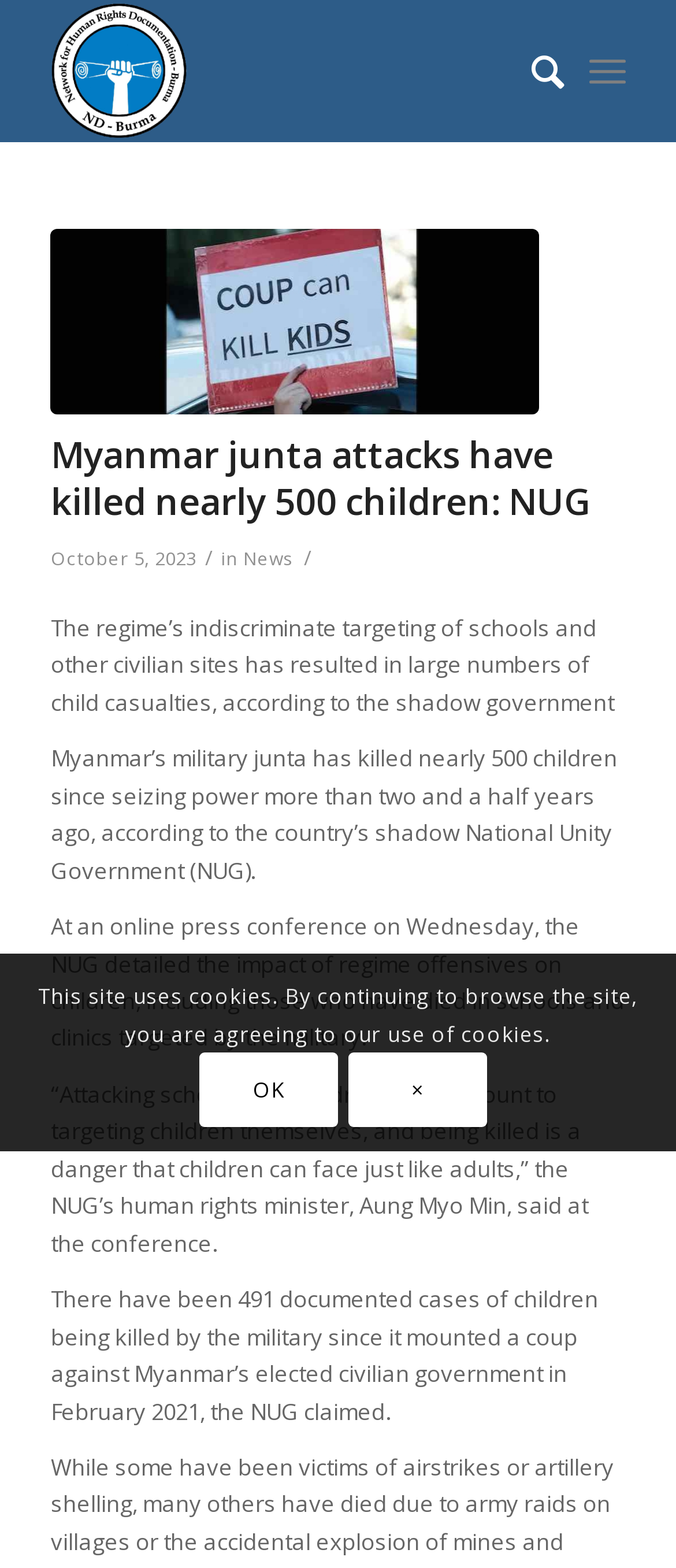What is the name of the human rights minister quoted in the article?
Please respond to the question with a detailed and thorough explanation.

I found this answer by reading the text in the webpage, specifically the quote '“Attacking schools with children is tantamount to targeting children themselves, and being killed is a danger that children can face just like adults,” the NUG’s human rights minister, Aung Myo Min, said at the conference.' which mentions the name of the human rights minister.